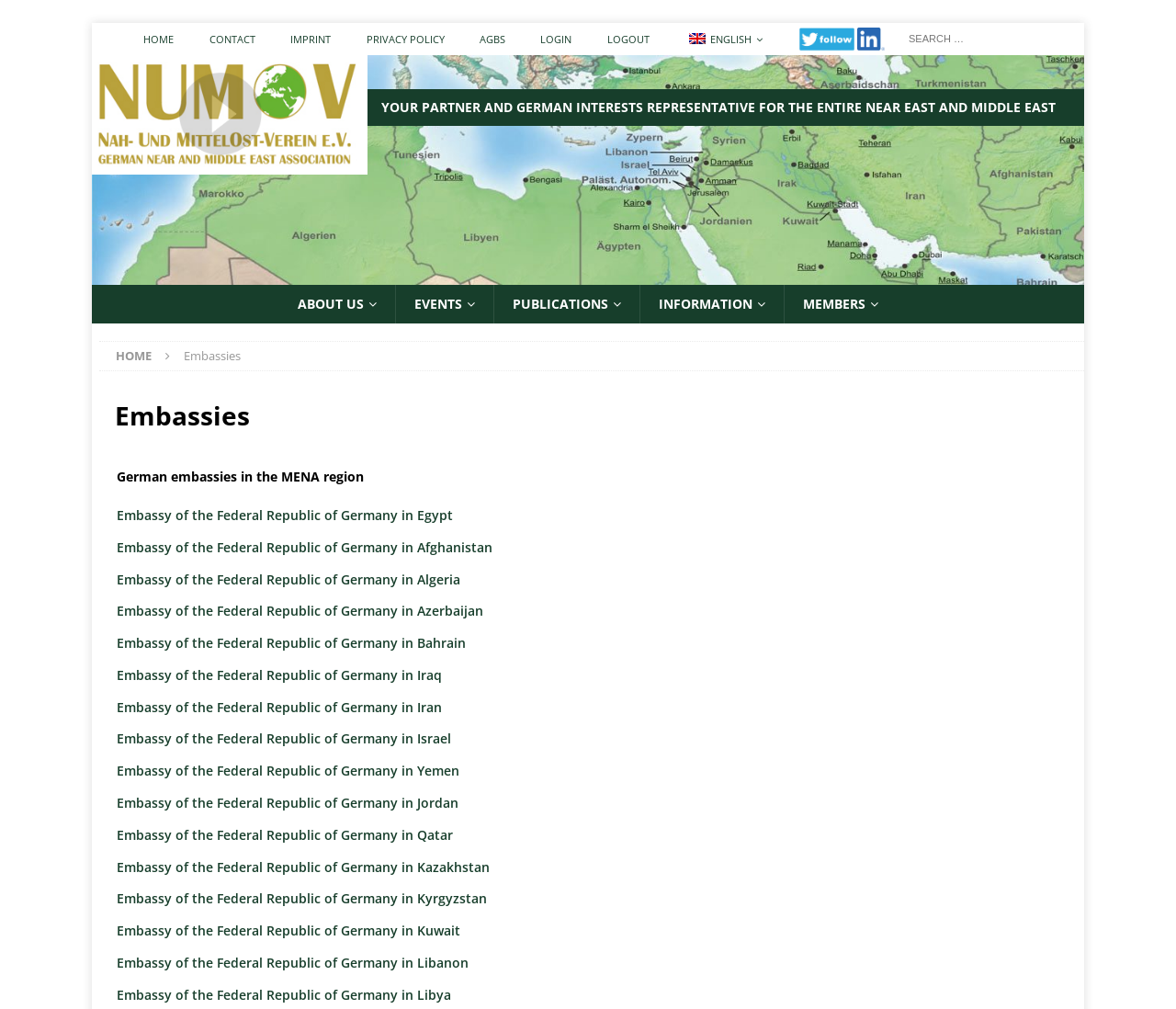Identify the bounding box coordinates for the region of the element that should be clicked to carry out the instruction: "Visit the Embassy of the Federal Republic of Germany in Egypt". The bounding box coordinates should be four float numbers between 0 and 1, i.e., [left, top, right, bottom].

[0.099, 0.501, 0.888, 0.521]